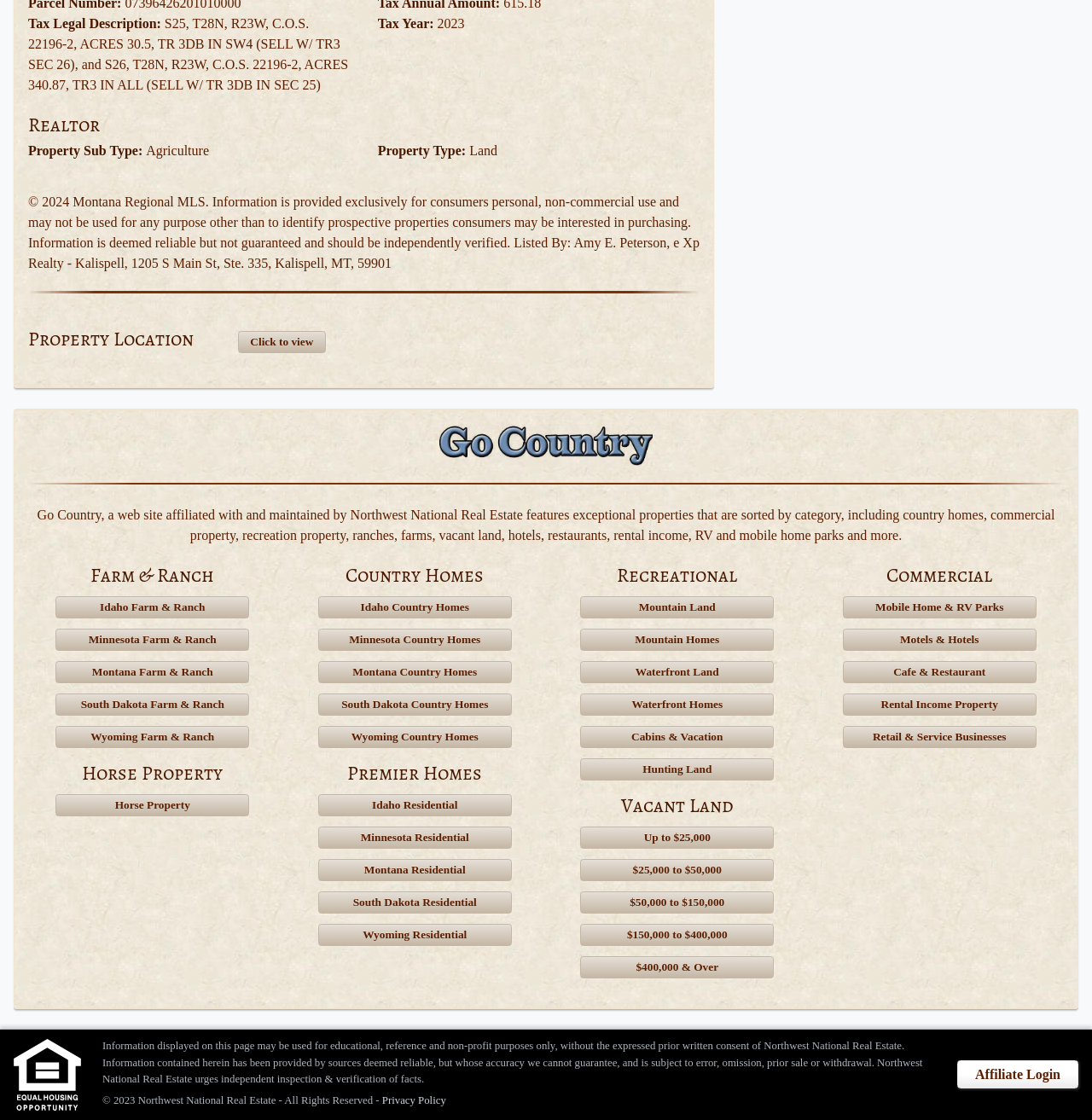Locate the bounding box coordinates of the area to click to fulfill this instruction: "Click to view property location". The bounding box should be presented as four float numbers between 0 and 1, in the order [left, top, right, bottom].

[0.218, 0.295, 0.298, 0.315]